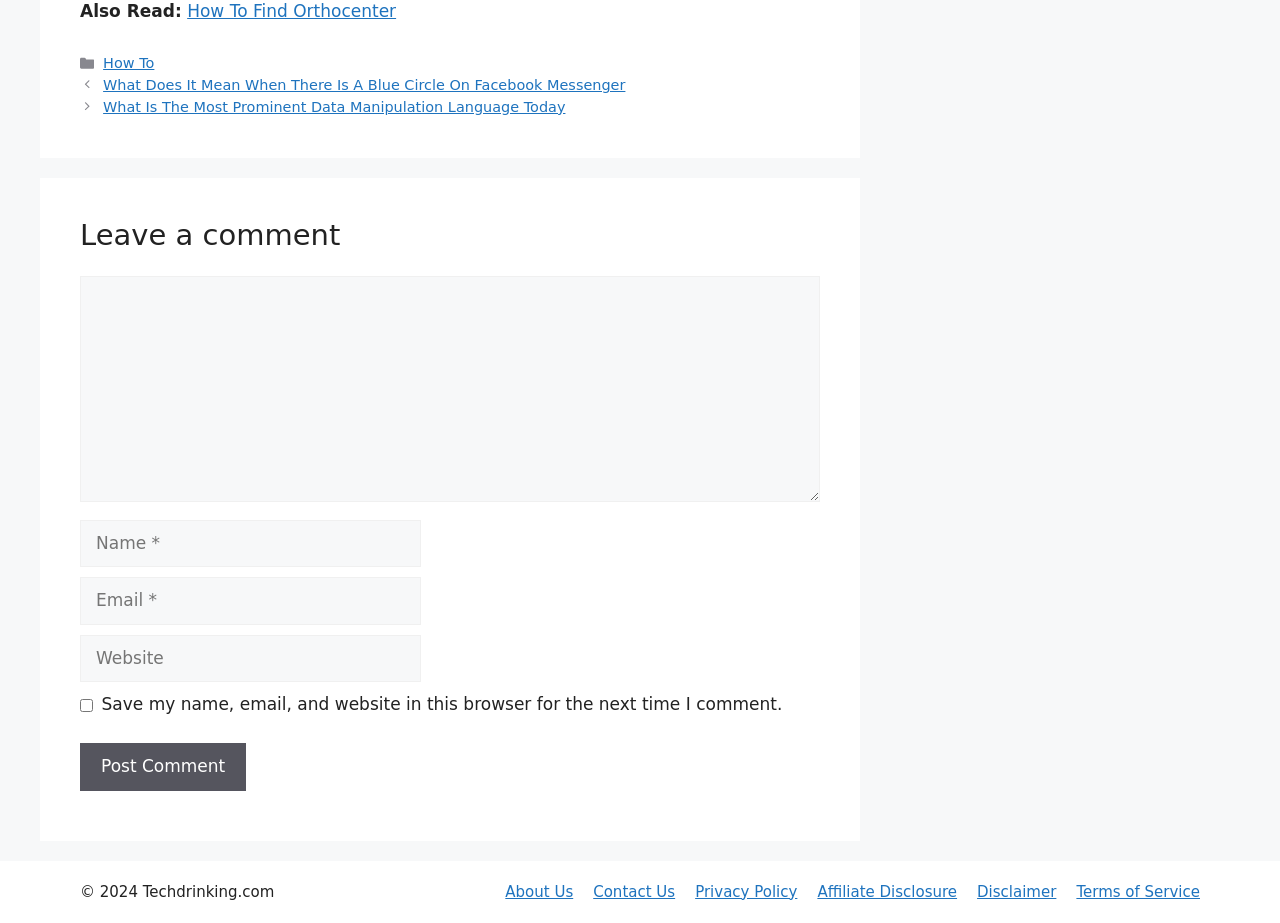What is the function of the checkbox?
Carefully analyze the image and provide a detailed answer to the question.

The checkbox is used to save the user's name, email, and website in the browser for the next time they comment, as indicated by the text next to the checkbox.